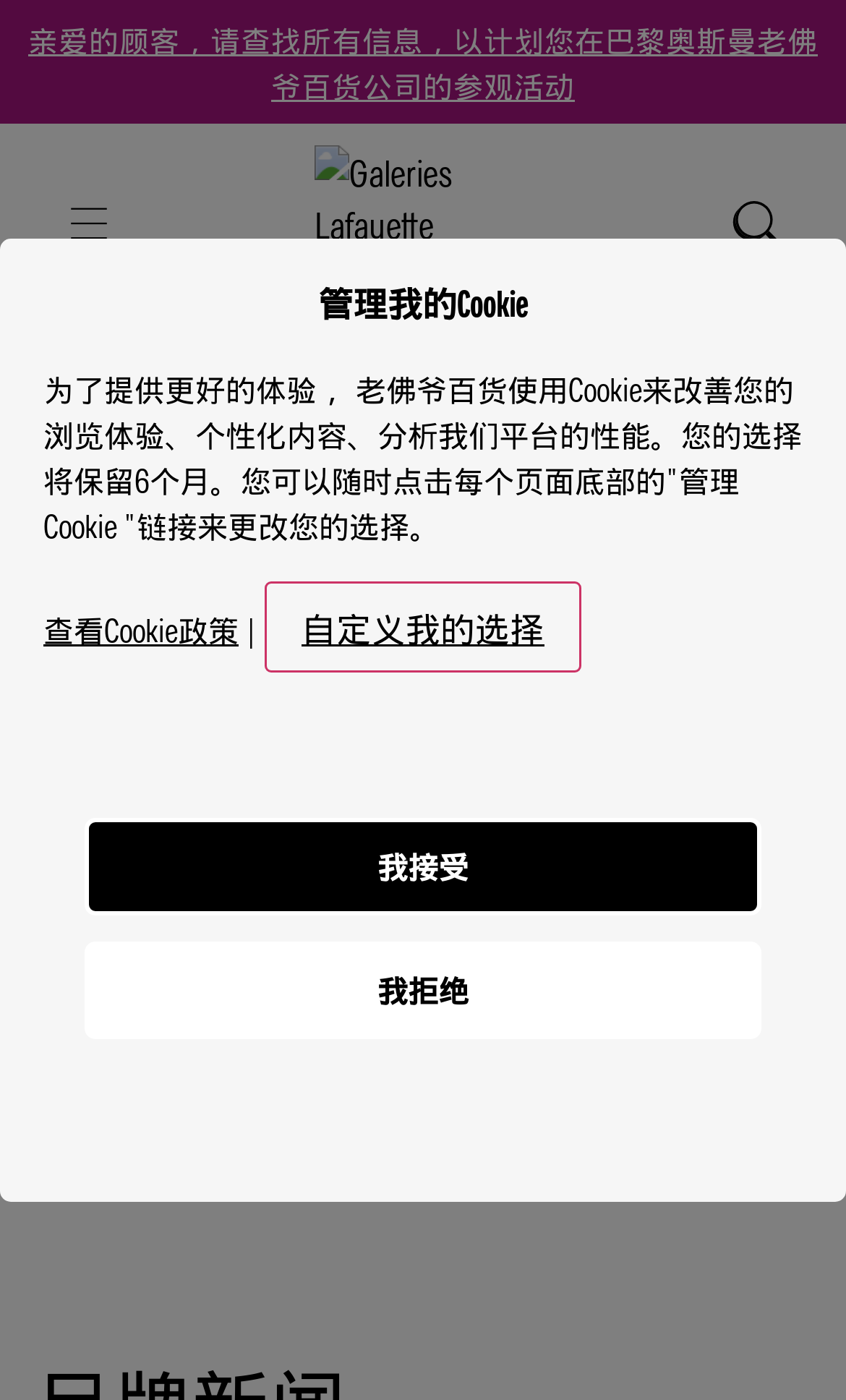Based on the description "writing a blog for dummies", find the bounding box of the specified UI element.

None